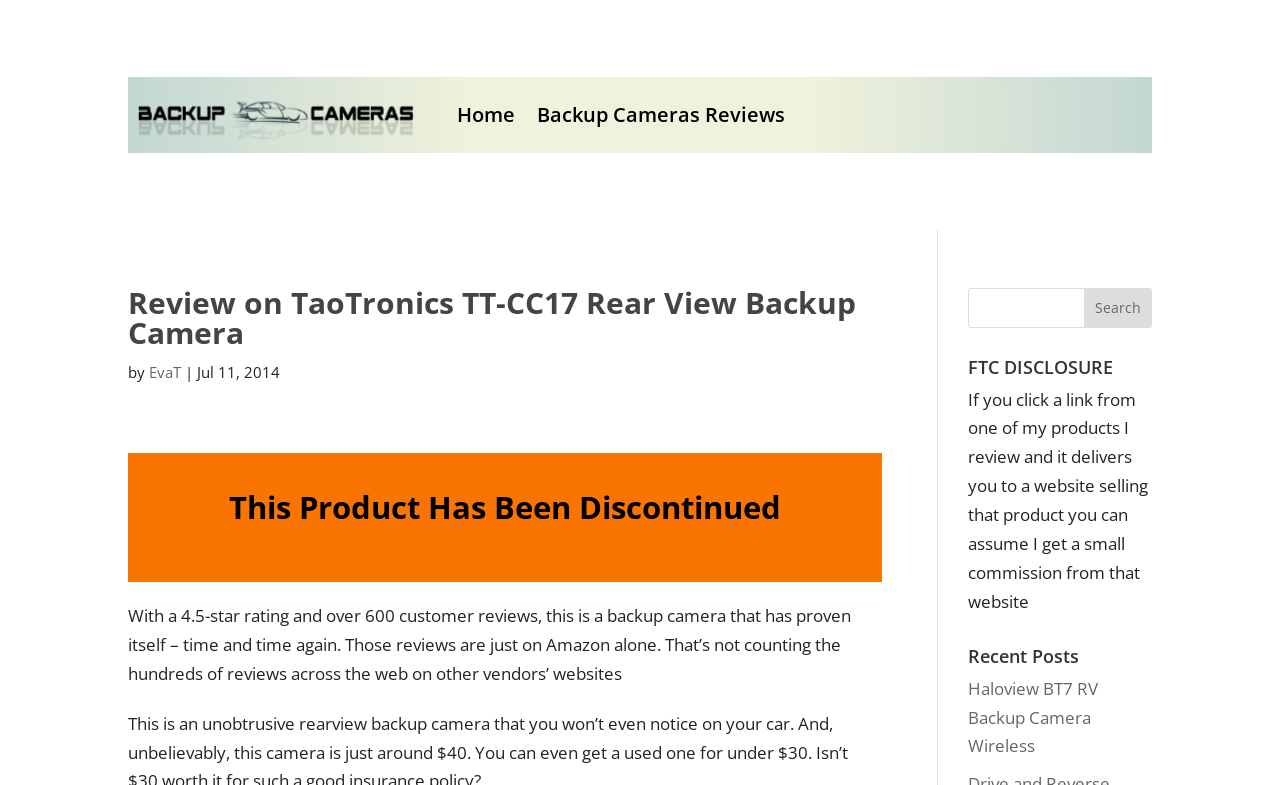Can you identify and provide the main heading of the webpage?

Review on TaoTronics TT-CC17 Rear View Backup Camera